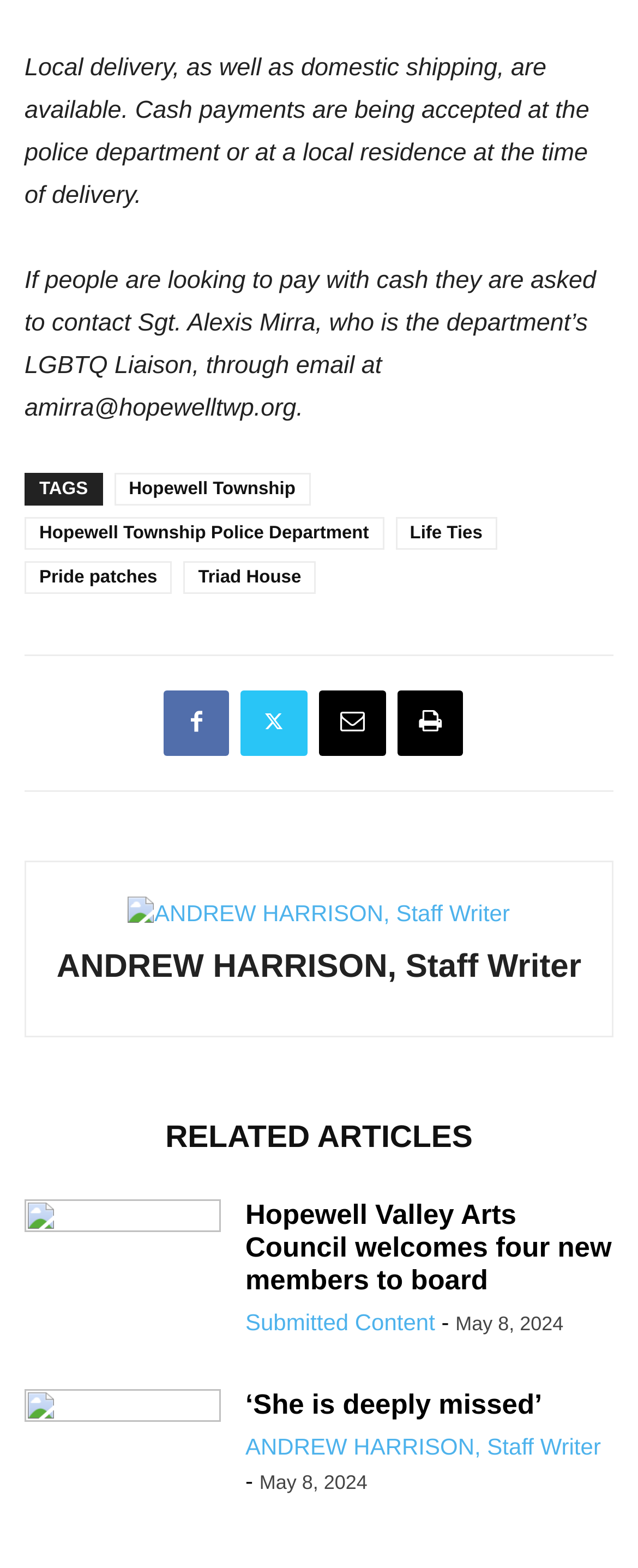Who is the author of the article?
Please provide a comprehensive and detailed answer to the question.

The author's name and title are mentioned in the text, 'ANDREW HARRISON, Staff Writer', and also associated with an image and a link.